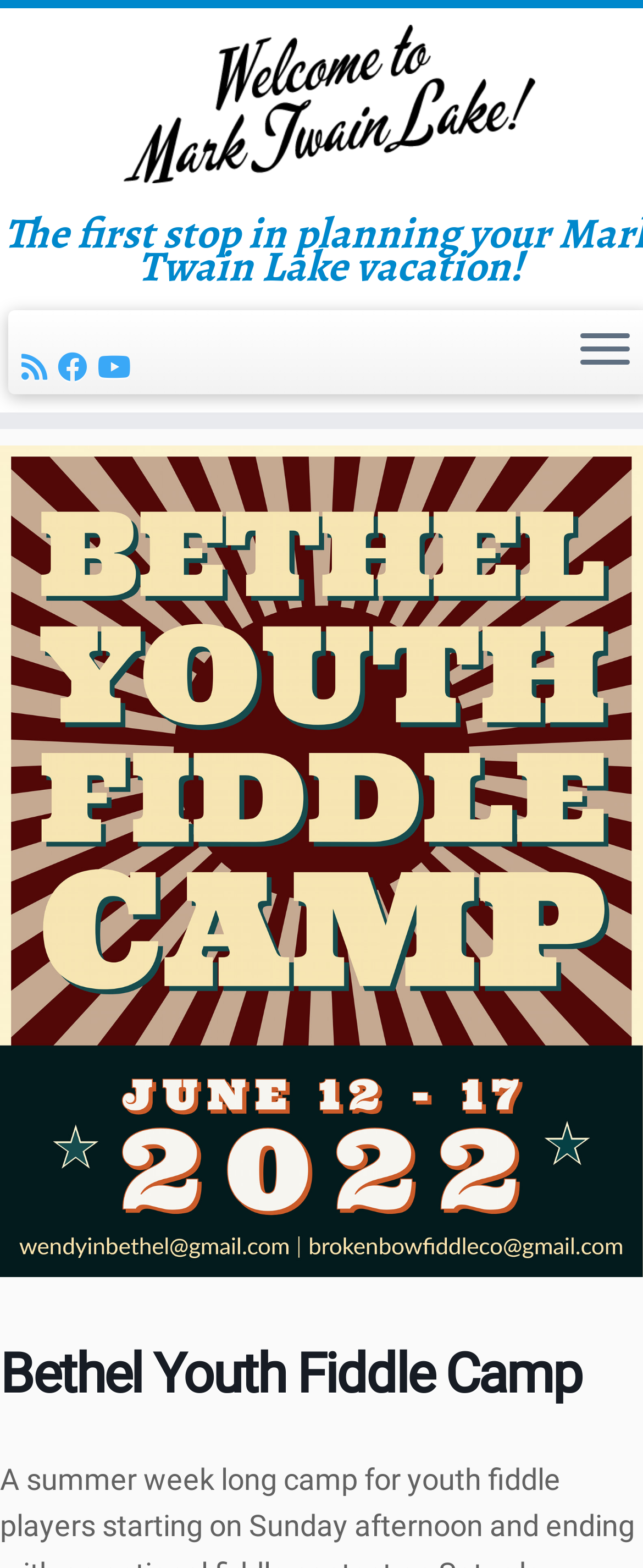What is the logo of the camp?
Offer a detailed and full explanation in response to the question.

I found the answer by looking at the image element, which has the text 'Bethel Youth Fiddle Camp'. This image is likely the logo of the camp, as it contains the camp's name and is prominently displayed on the webpage.